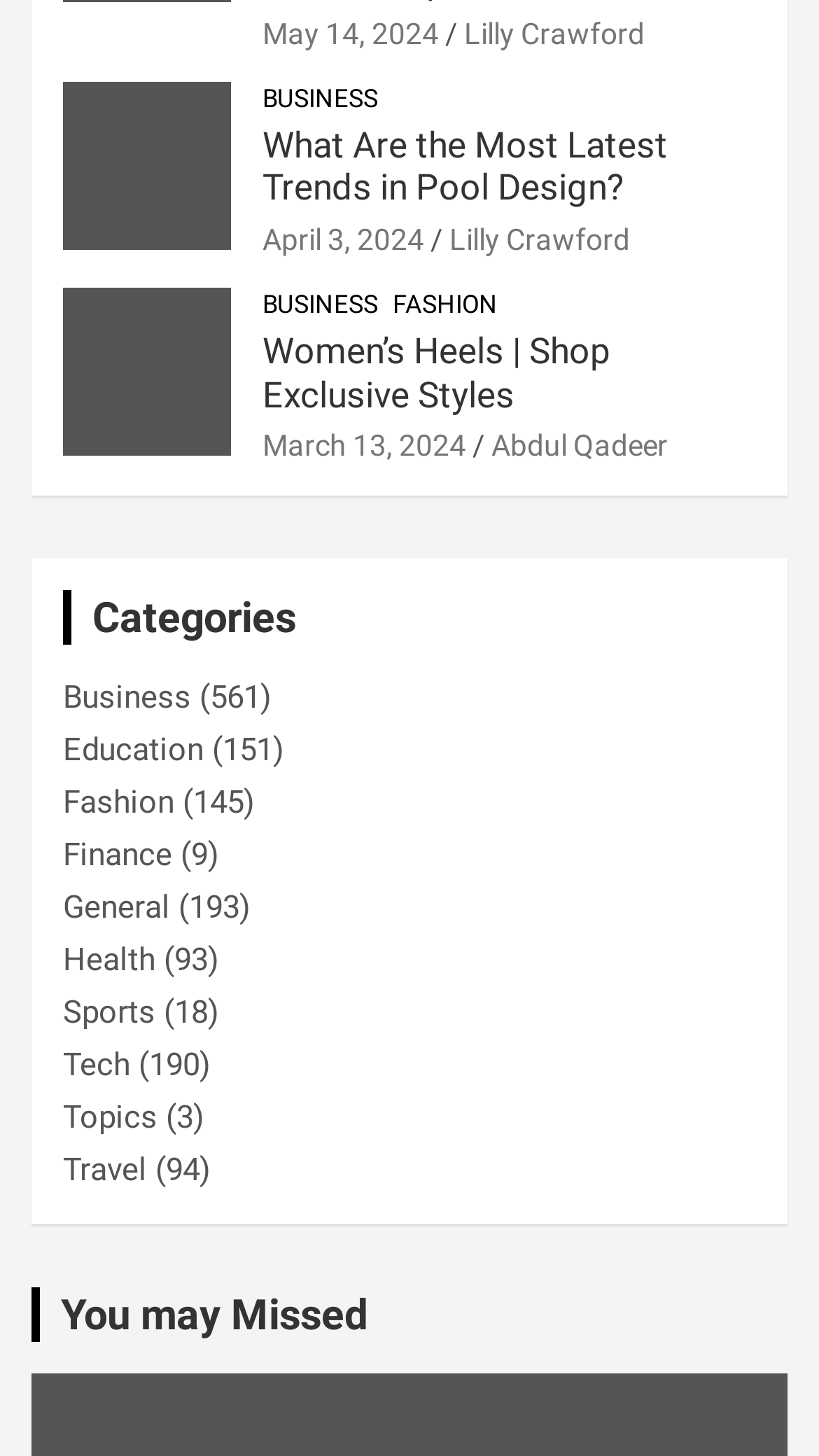From the webpage screenshot, identify the region described by Abdul Qadeer. Provide the bounding box coordinates as (top-left x, top-left y, bottom-right x, bottom-right y), with each value being a floating point number between 0 and 1.

[0.6, 0.294, 0.815, 0.317]